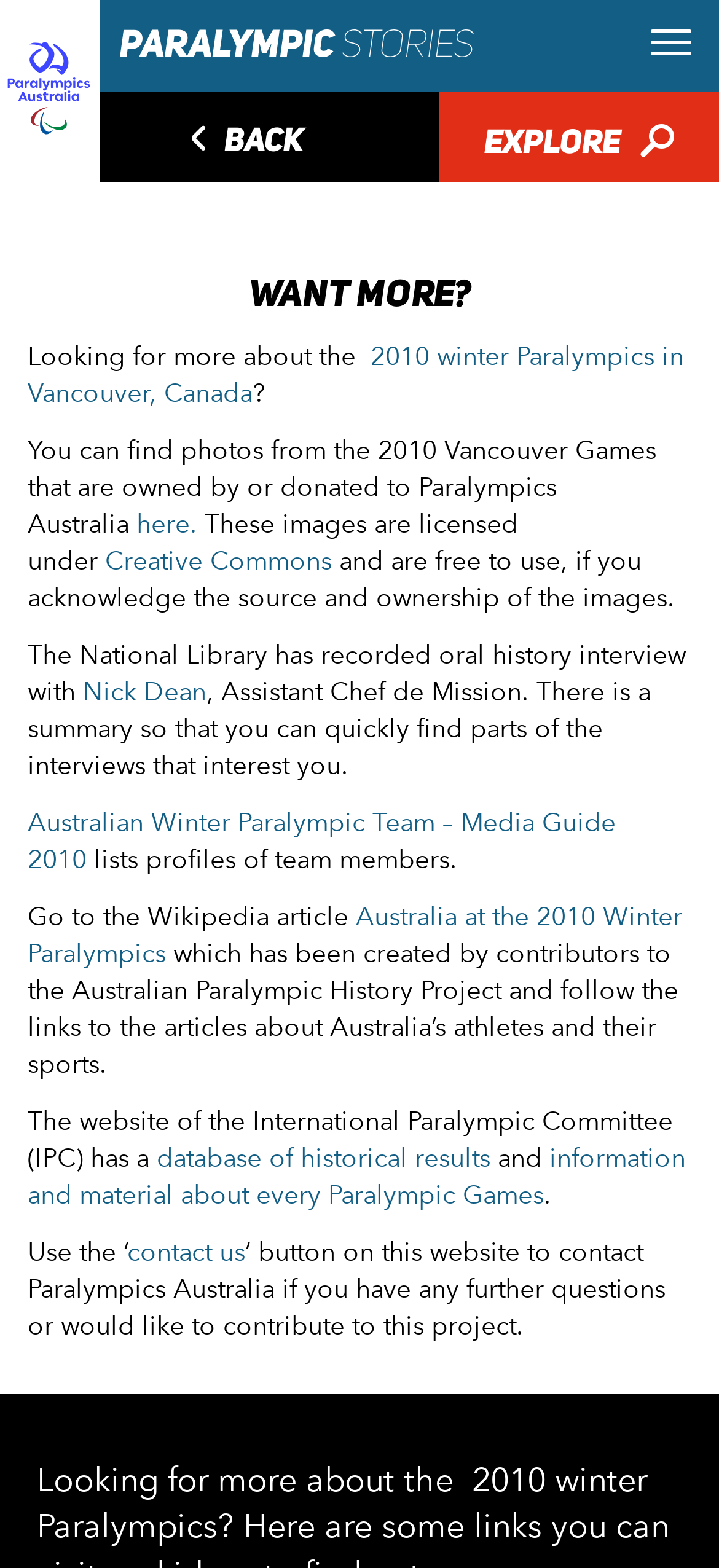Can you specify the bounding box coordinates for the region that should be clicked to fulfill this instruction: "Explore by clicking 'EXPLORE 🔎'".

[0.609, 0.059, 1.0, 0.116]